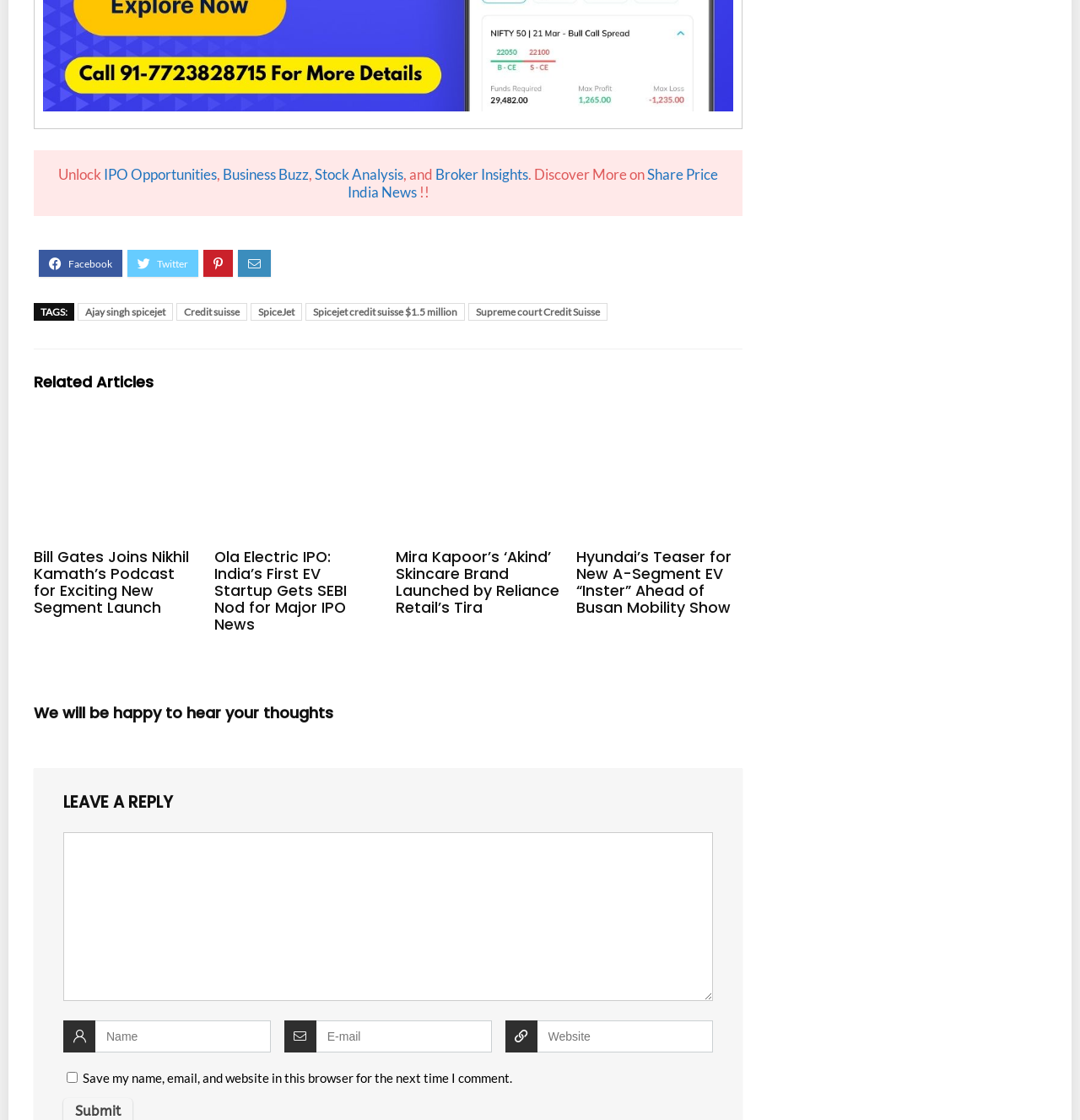Observe the image and answer the following question in detail: What is the last tag mentioned?

The last tag mentioned is 'Supreme court Credit Suisse' which is a link located at the bottom of the 'TAGS:' section with a bounding box coordinate of [0.434, 0.27, 0.562, 0.286].